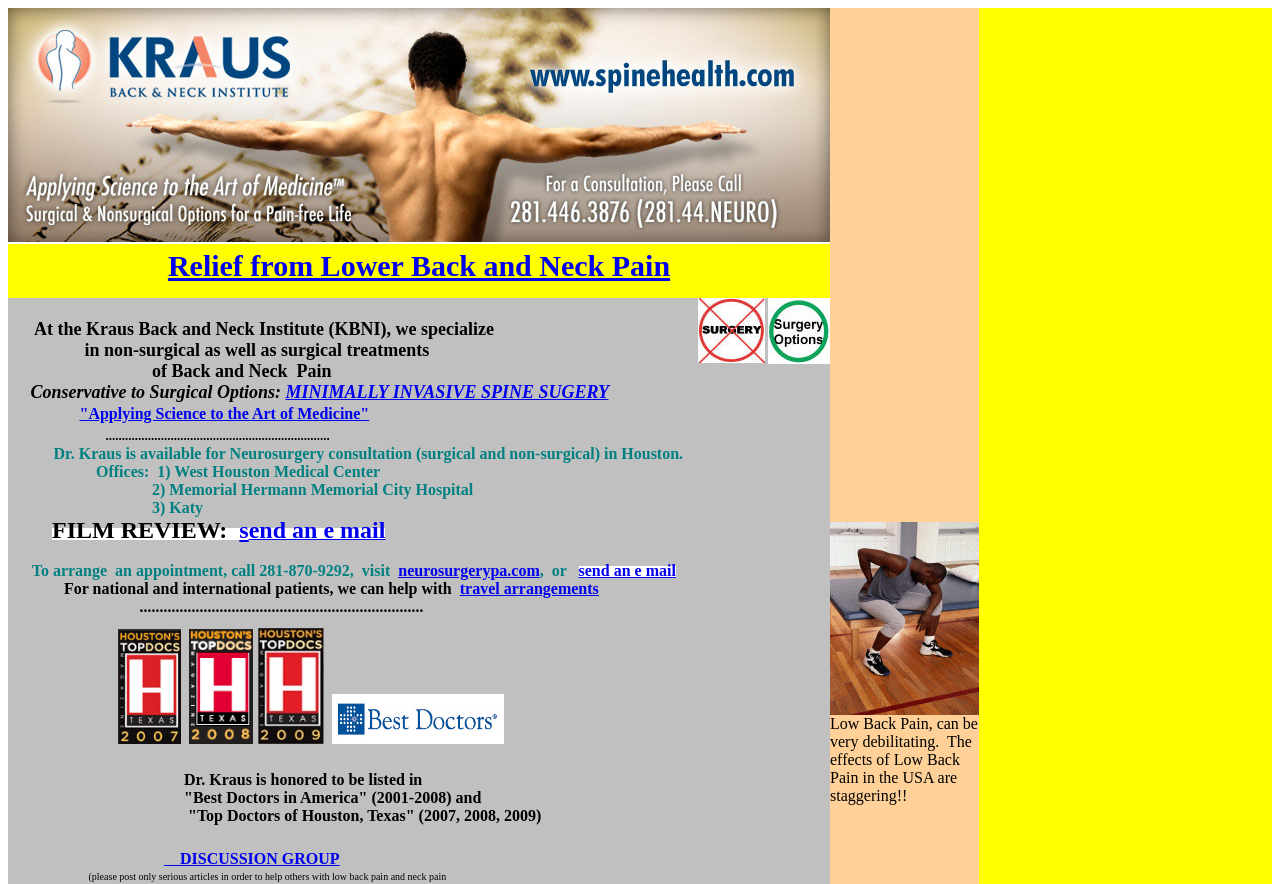What is the name of the institute mentioned on the webpage?
Please provide a single word or phrase as your answer based on the image.

Kraus Back and Neck Institute